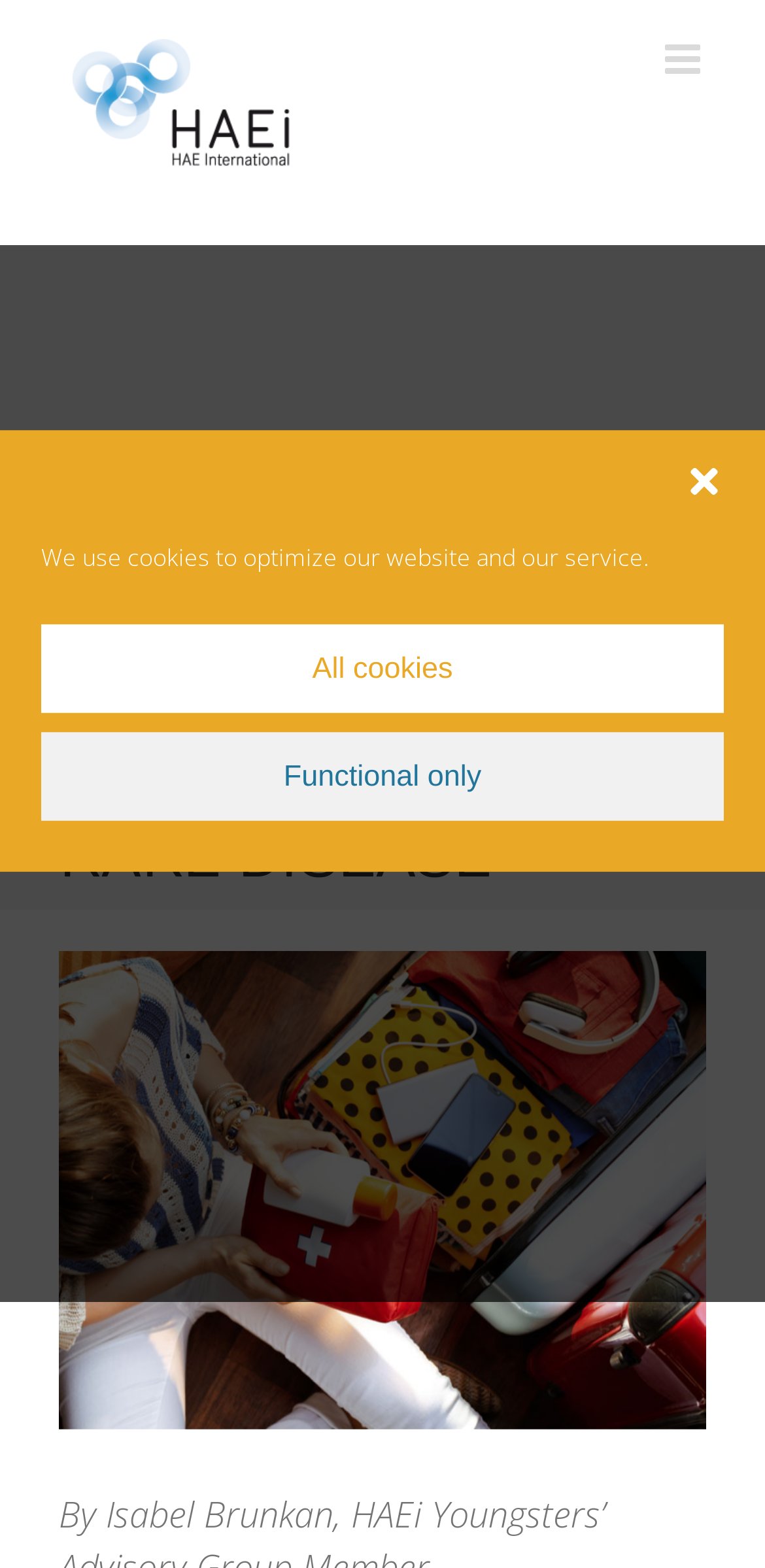Provide a brief response to the question below using one word or phrase:
What is the logo of the website?

HAE International (HAEi) Logo